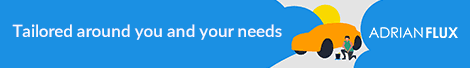Analyze the image and provide a detailed caption.

The image features a vibrant blue background with the text "Tailored around you and your needs" prominently displayed, emphasizing personalized service. Below the text, there's a stylized graphic of a yellow car, representing the automotive theme of the advertisement. Accompanying the car illustration are two cartoonish characters—an adult and a child—indicating a family-oriented approach to car insurance. The branding "ADRIAN FLUX" in bold lettering is prominently positioned, highlighting the company's focus on tailored insurance solutions. This image is part of an advertisement aimed at conveying the message of customizable insurance services that cater to individual user needs.